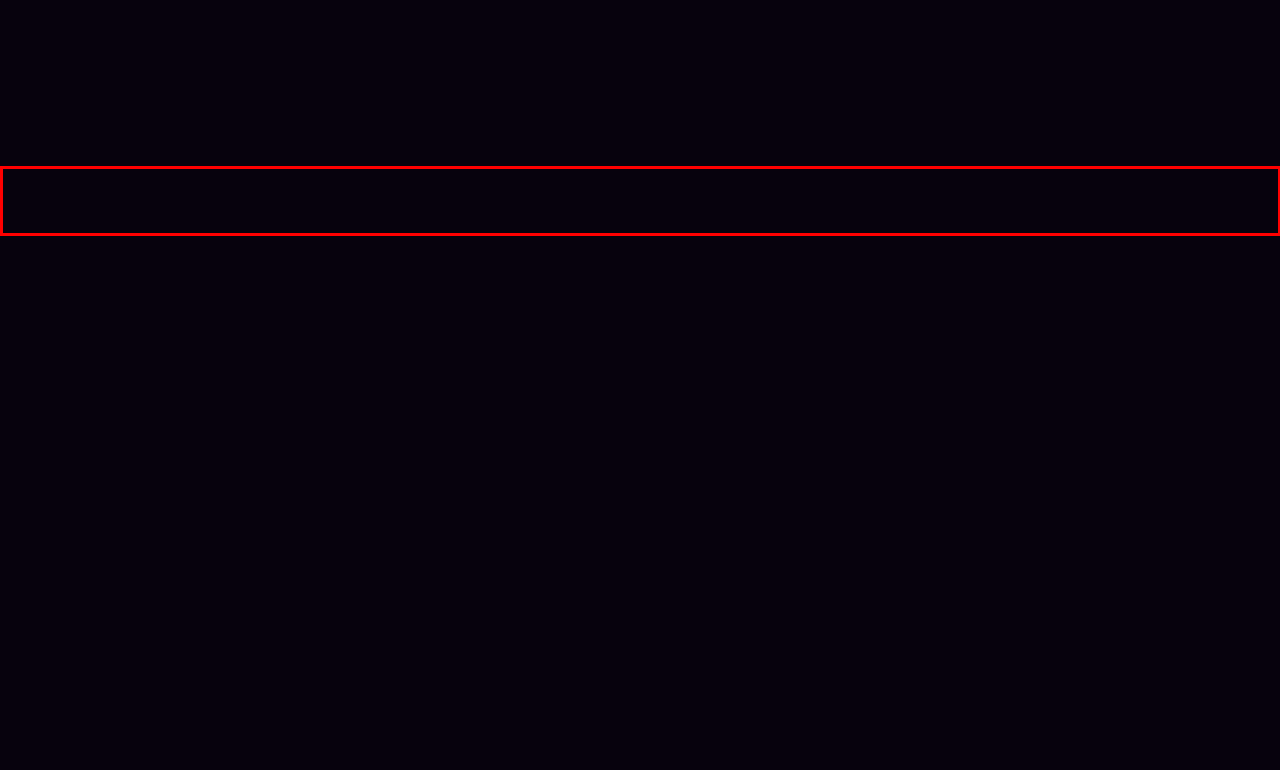Locate the red bounding box in the provided webpage screenshot and use OCR to determine the text content inside it.

In standard romantic romances, there are frequently highs and lows. An abrupt increase in the other man or woman happiness forces you to jealous, http://www.tuplus-idl.de/allgemein/how-to-find-a-sugars-dating-site.html which can lead to fighting or cheating. In a mutually useful romantic relationship, however , the highs and lows are not as remarkable. This is because youre not tied up to one another within a traditional approach. Within a sugar concept, you can particular date other people and state that you will stay renowned if honestly, that is what you want.